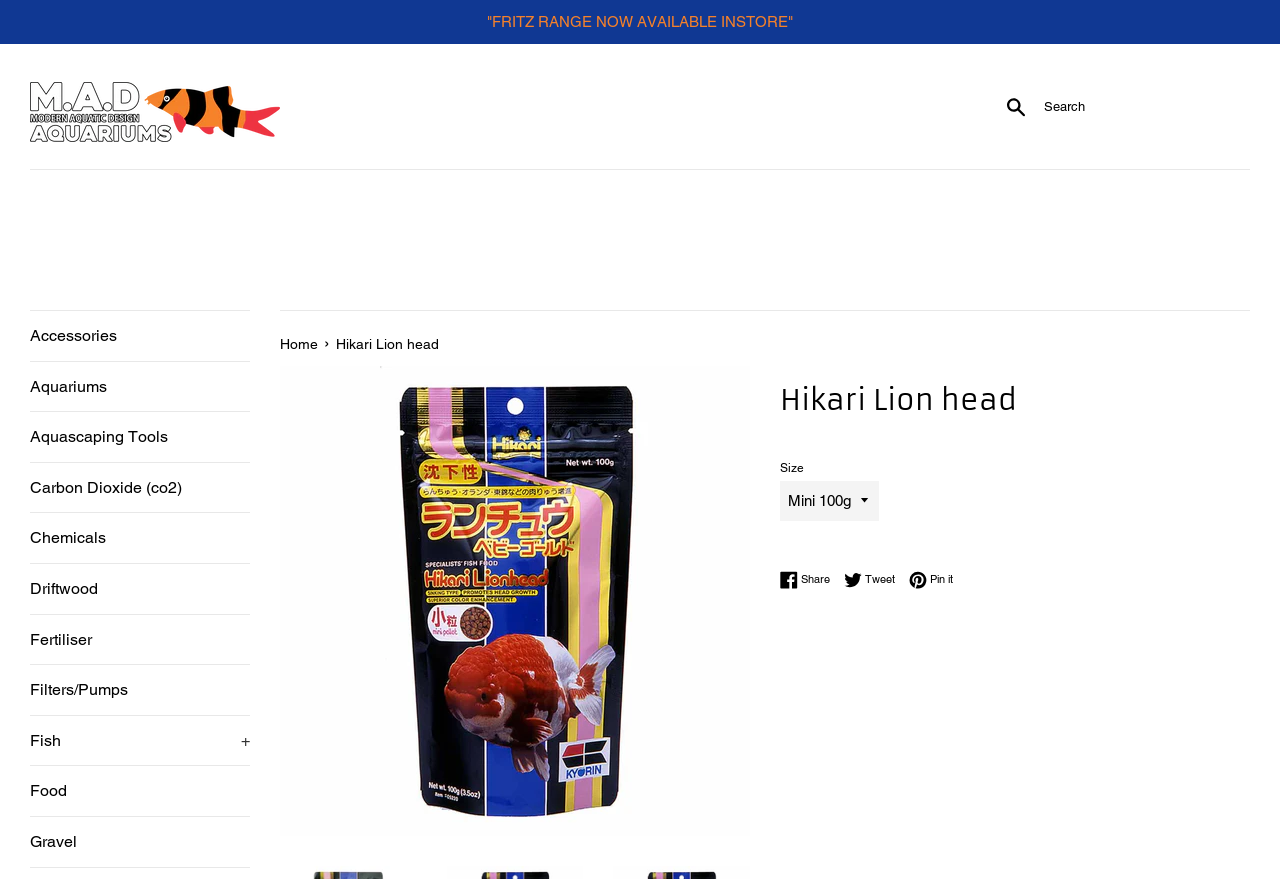Return the bounding box coordinates of the UI element that corresponds to this description: "app development agency". The coordinates must be given as four float numbers in the range of 0 and 1, [left, top, right, bottom].

None